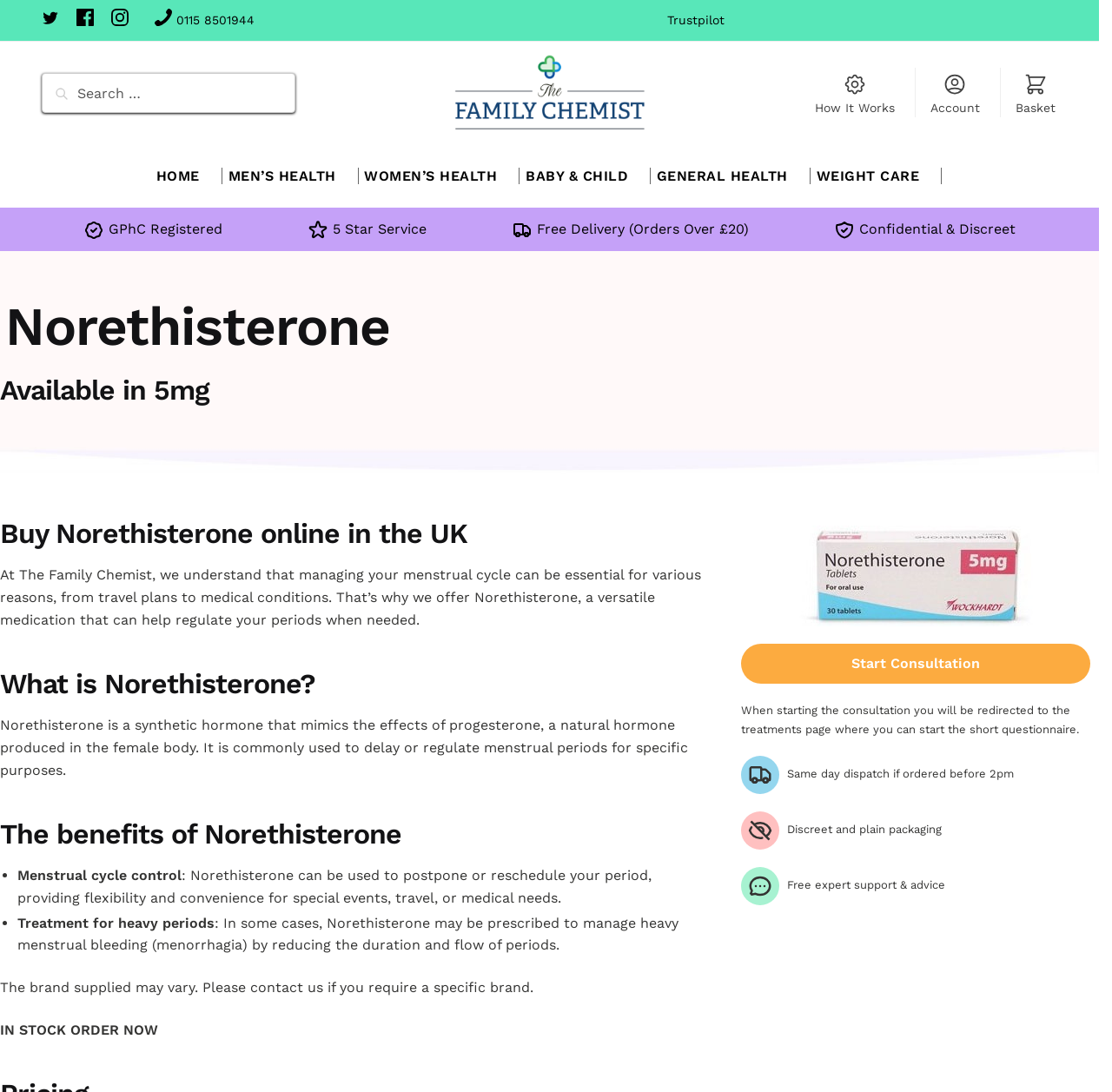Find and indicate the bounding box coordinates of the region you should select to follow the given instruction: "Start a consultation".

[0.667, 0.581, 0.98, 0.618]